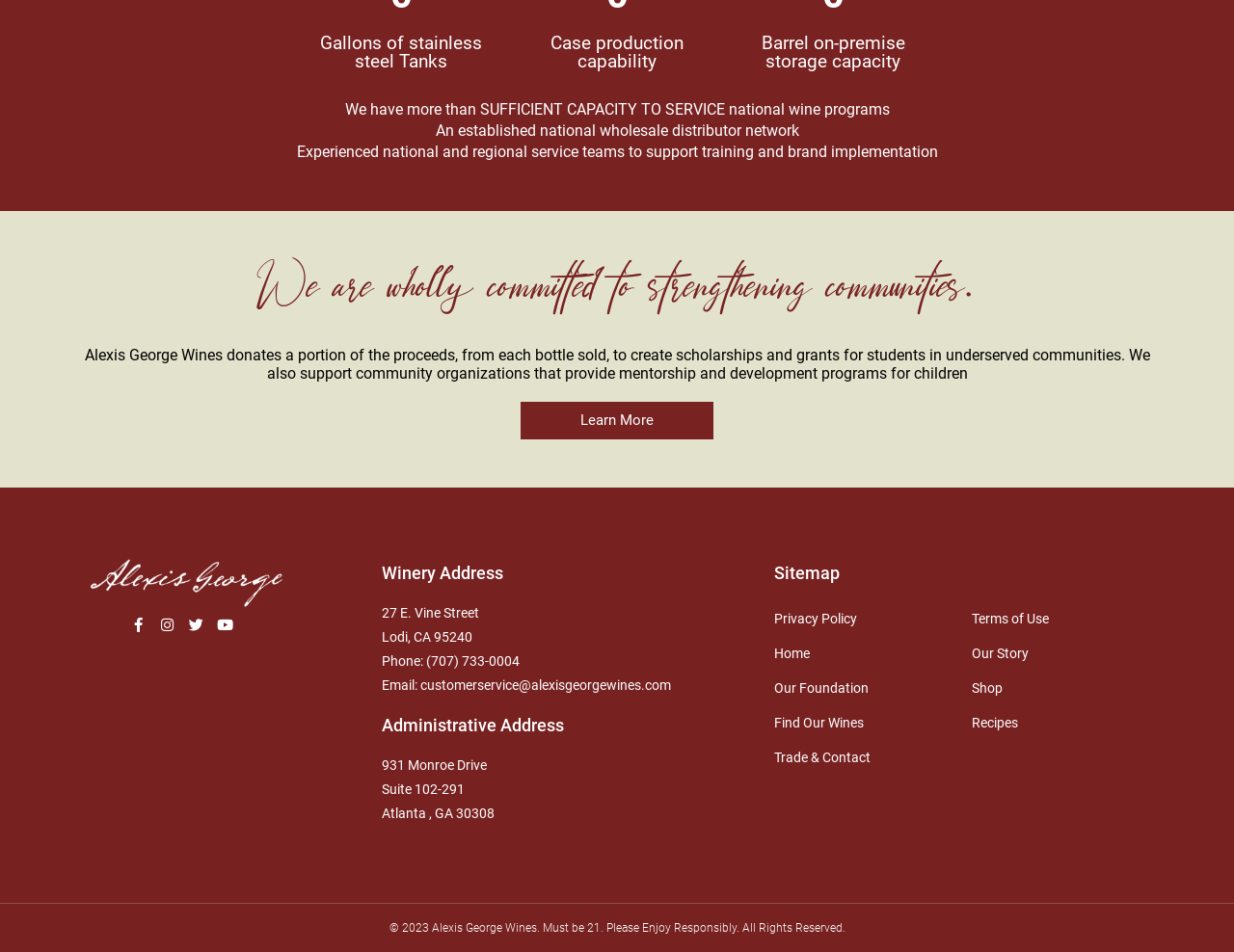Find the bounding box coordinates of the area that needs to be clicked in order to achieve the following instruction: "Visit Facebook page". The coordinates should be specified as four float numbers between 0 and 1, i.e., [left, top, right, bottom].

[0.104, 0.645, 0.12, 0.667]